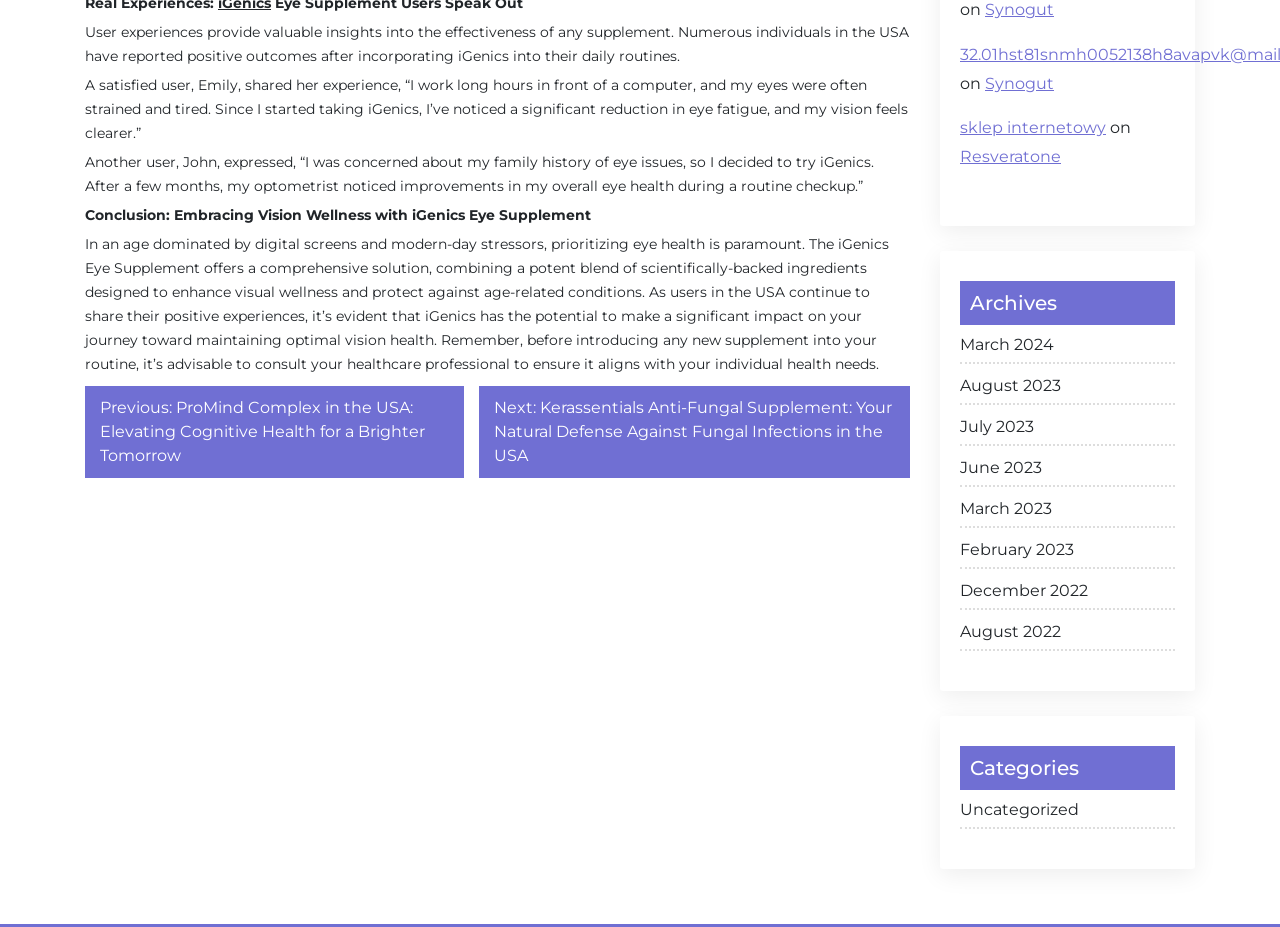Please specify the bounding box coordinates of the clickable region necessary for completing the following instruction: "Click on 'Previous: ProMind Complex in the USA: Elevating Cognitive Health for a Brighter Tomorrow'". The coordinates must consist of four float numbers between 0 and 1, i.e., [left, top, right, bottom].

[0.066, 0.416, 0.363, 0.515]